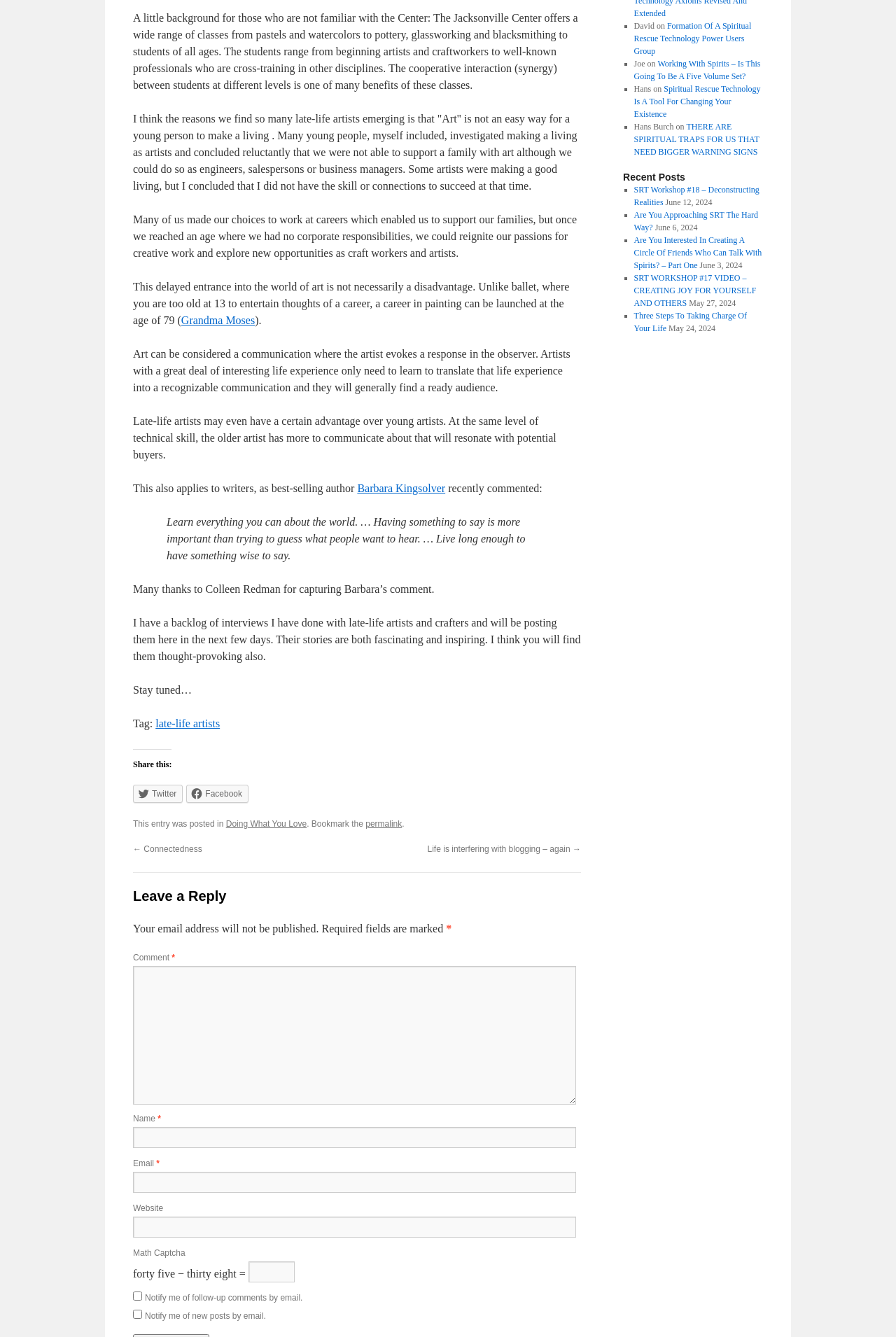Given the description of a UI element: "Twitter", identify the bounding box coordinates of the matching element in the webpage screenshot.

[0.148, 0.587, 0.204, 0.601]